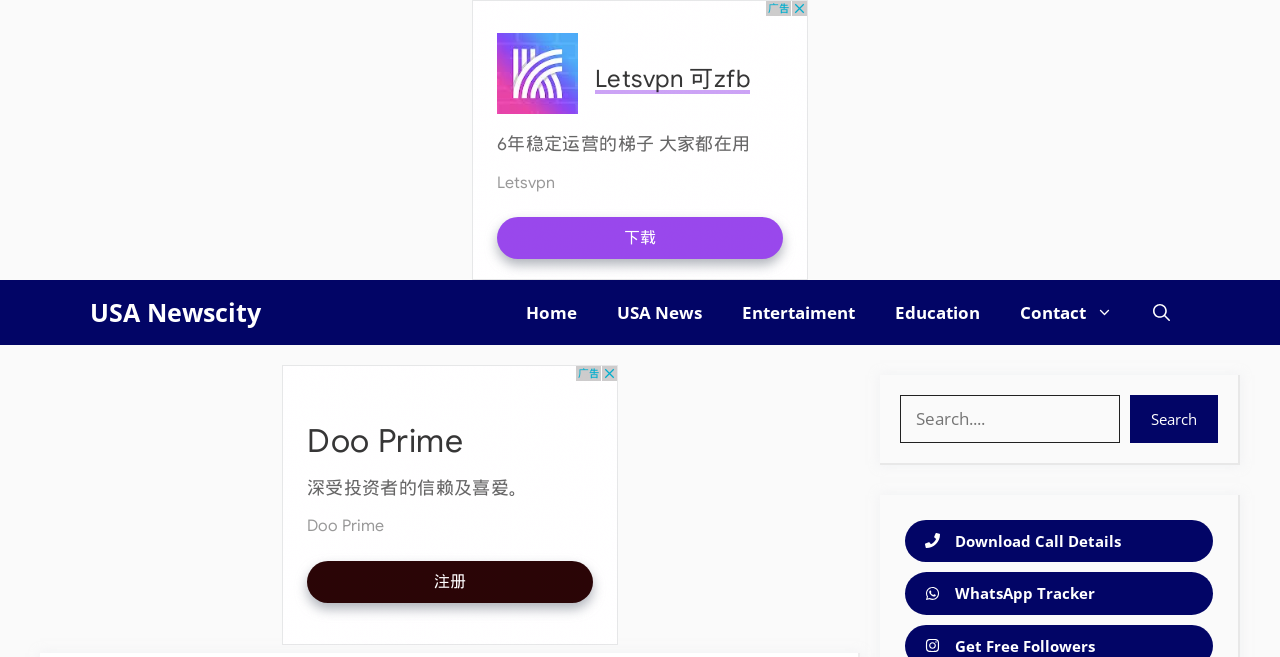What is the purpose of the button next to the search box?
Please craft a detailed and exhaustive response to the question.

I looked at the search box section and found a button next to it with the text 'Search', indicating that its purpose is to initiate a search.